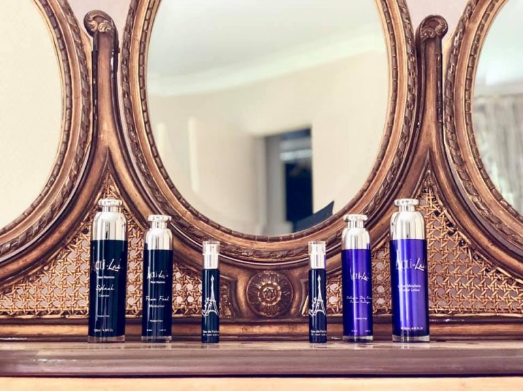Provide a thorough description of the image, including all visible elements.

The image showcases an elegant arrangement of premium skincare products from Acti-Labs, a French beauty house renowned for its luxury skincare and cosmetic offerings that blend science with nature. The products, displayed on a beautifully styled wooden surface, include sleek black and vibrant purple bottles that reflect the brand's commitment to high-quality, botanical ingredients. The black and silver containers exude sophistication, while the purple one adds a pop of color, emphasizing the uniqueness of the brand's offerings. The backdrop features an ornate mirrored display, enhancing the luxurious feel of the scene and drawing attention to the exquisite packaging of the Acti-Labs products. These items exemplify the brand's philosophy of using advanced technology to derive the best from nature, appealing to customers seeking both innovation and elegance in their beauty regimen.